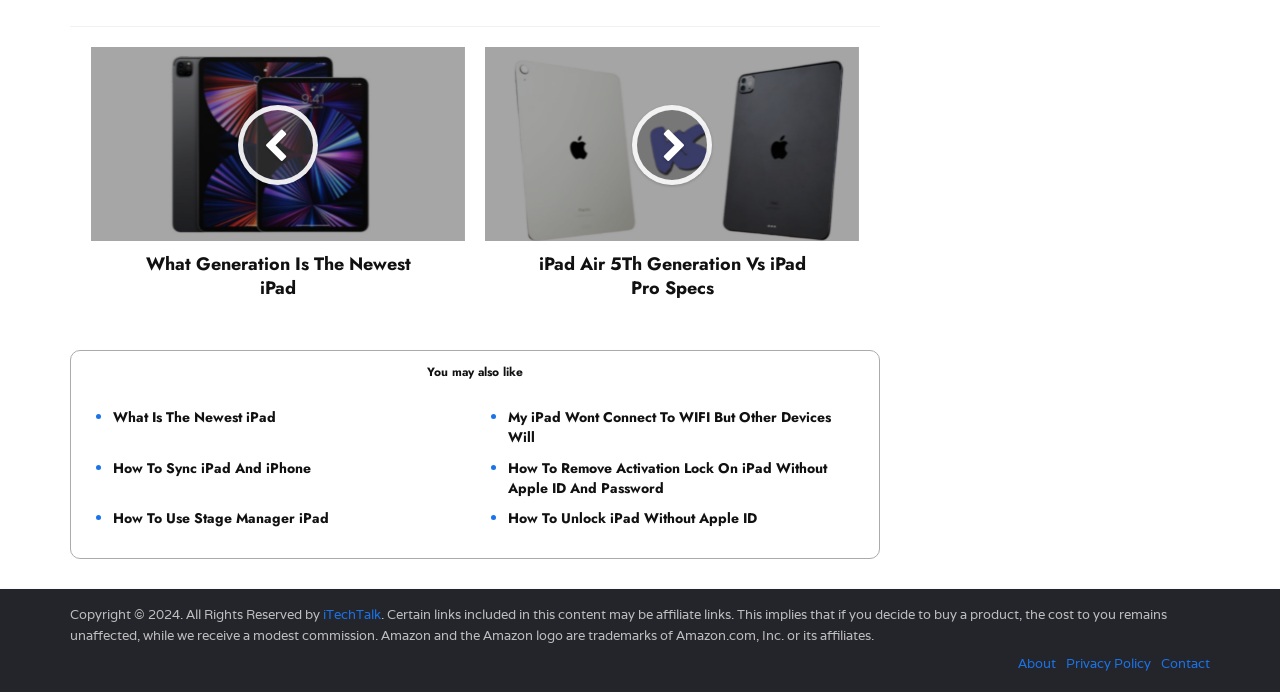Find the bounding box coordinates for the UI element that matches this description: "iTechTalk".

[0.252, 0.875, 0.298, 0.9]